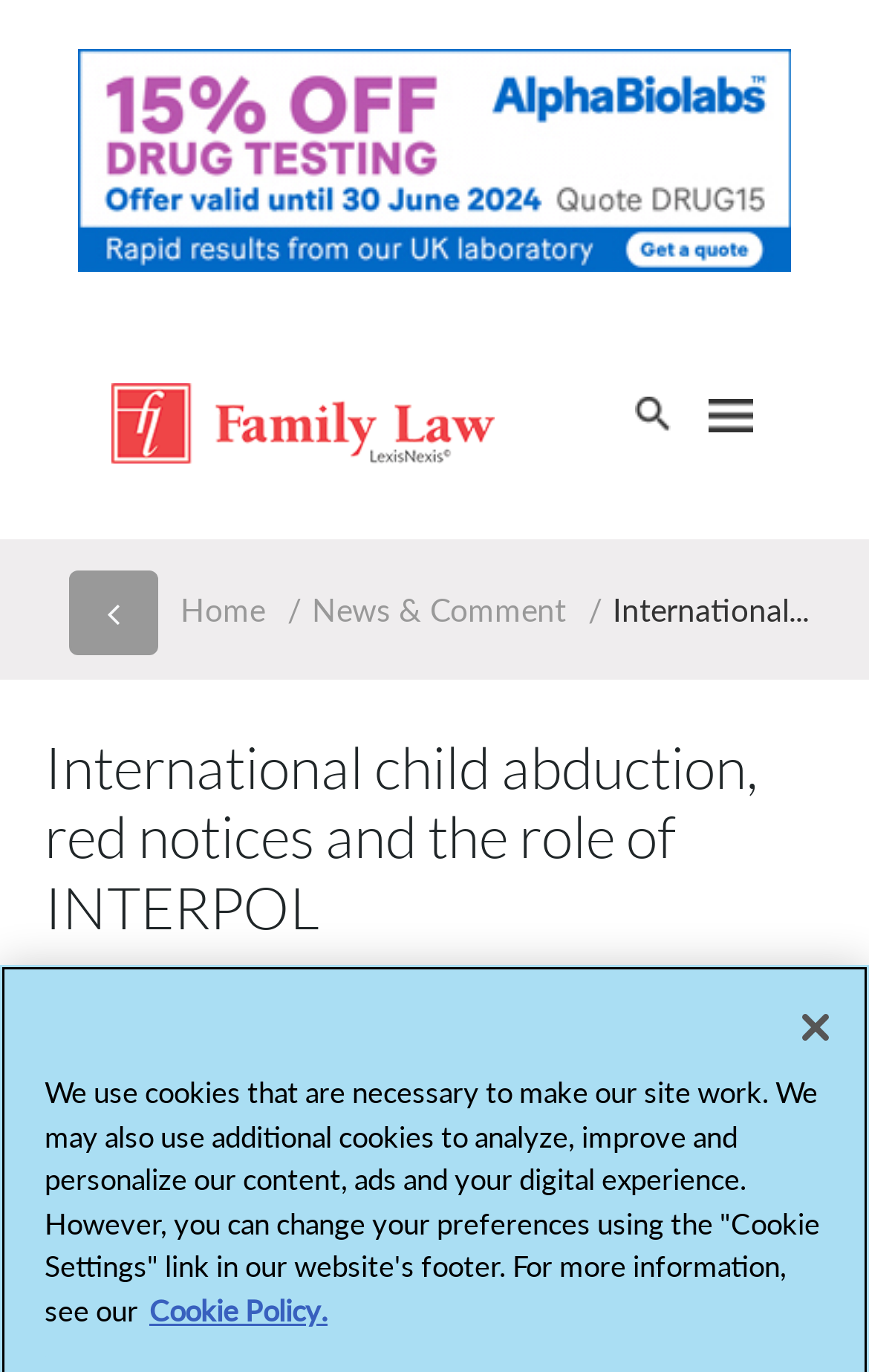Using the description: "Home", identify the bounding box of the corresponding UI element in the screenshot.

[0.208, 0.43, 0.318, 0.458]